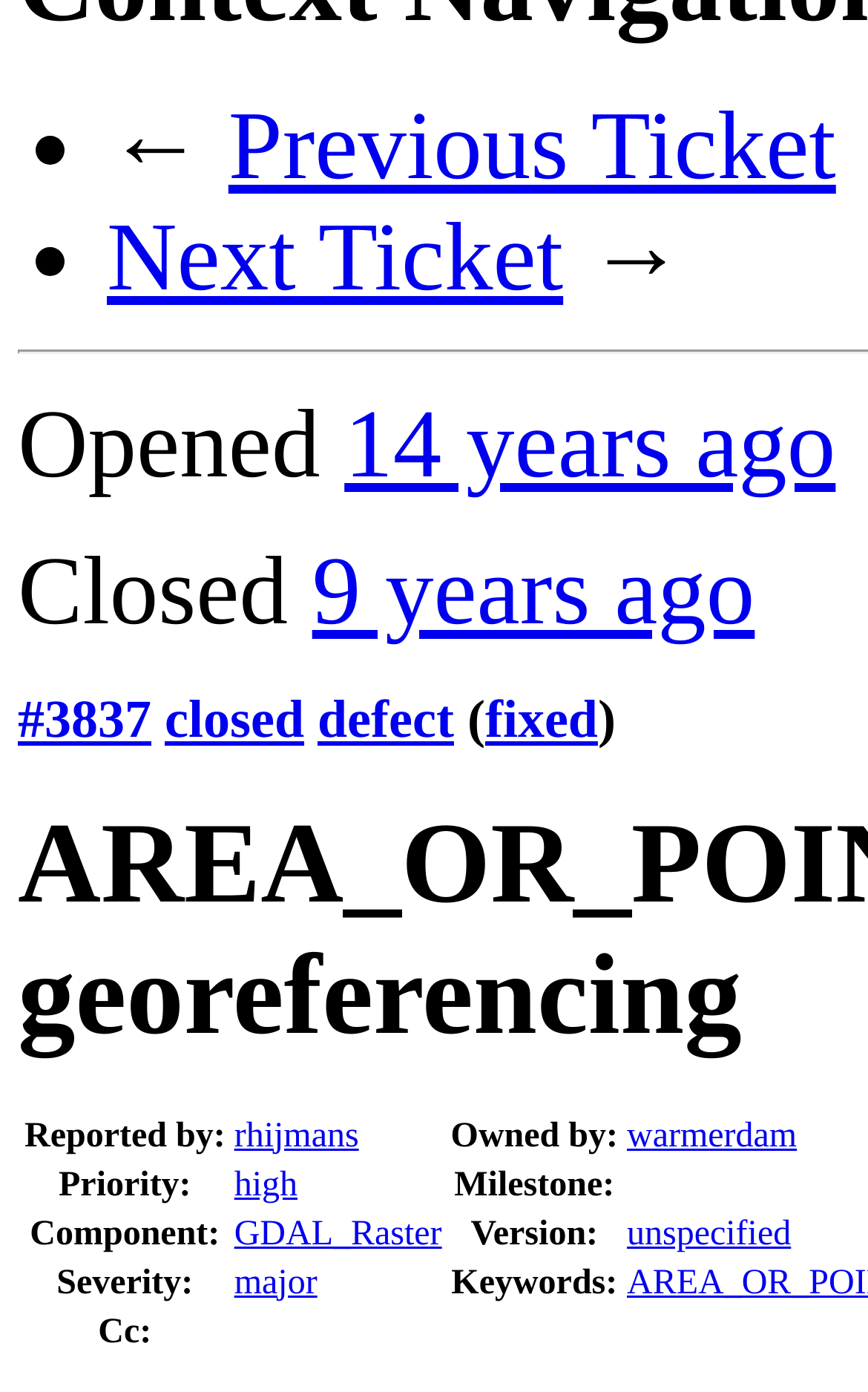Determine the bounding box coordinates for the clickable element required to fulfill the instruction: "check priority". Provide the coordinates as four float numbers between 0 and 1, i.e., [left, top, right, bottom].

[0.026, 0.836, 0.262, 0.868]